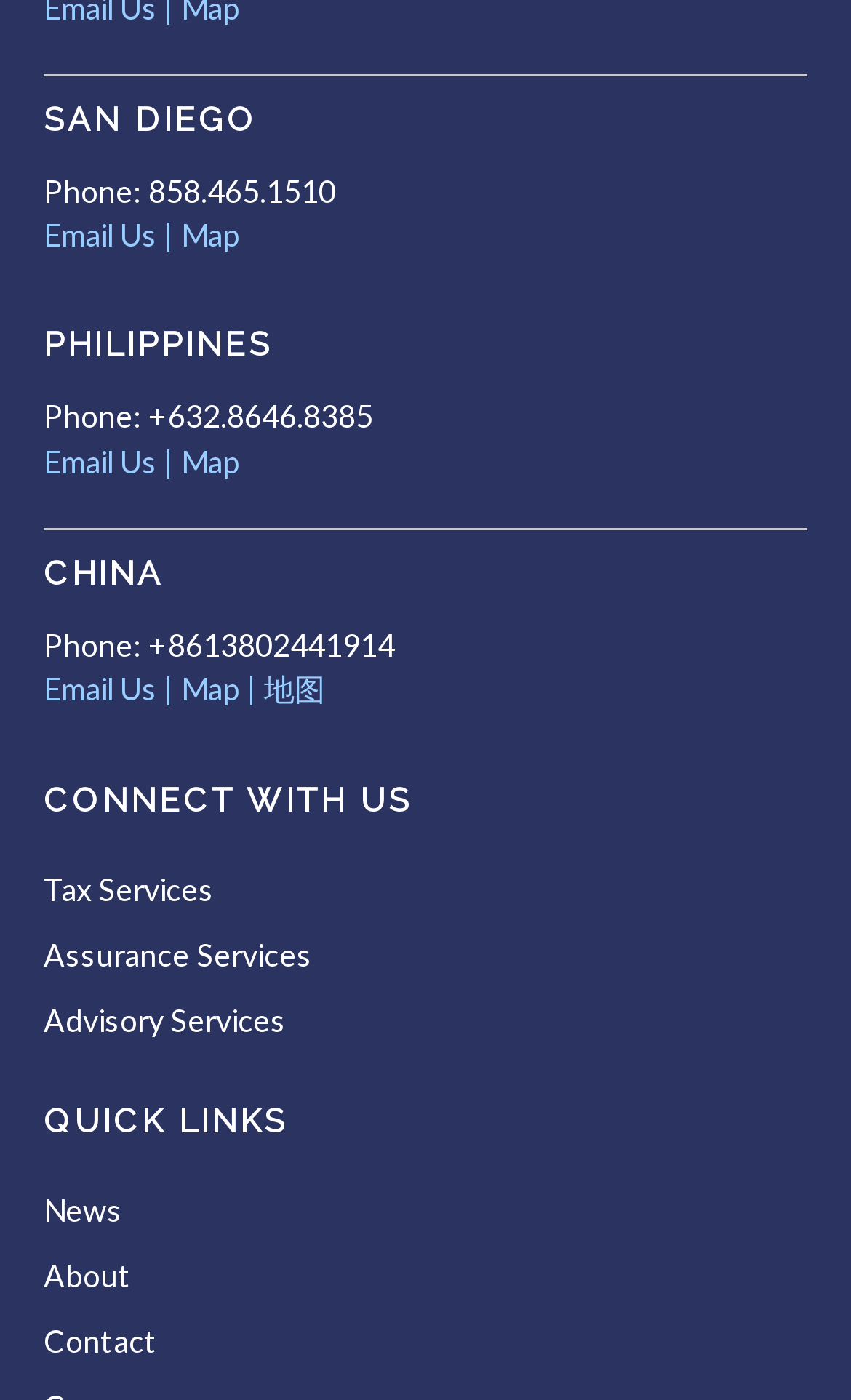Locate the bounding box coordinates of the area where you should click to accomplish the instruction: "View Philippines map".

[0.213, 0.316, 0.282, 0.342]